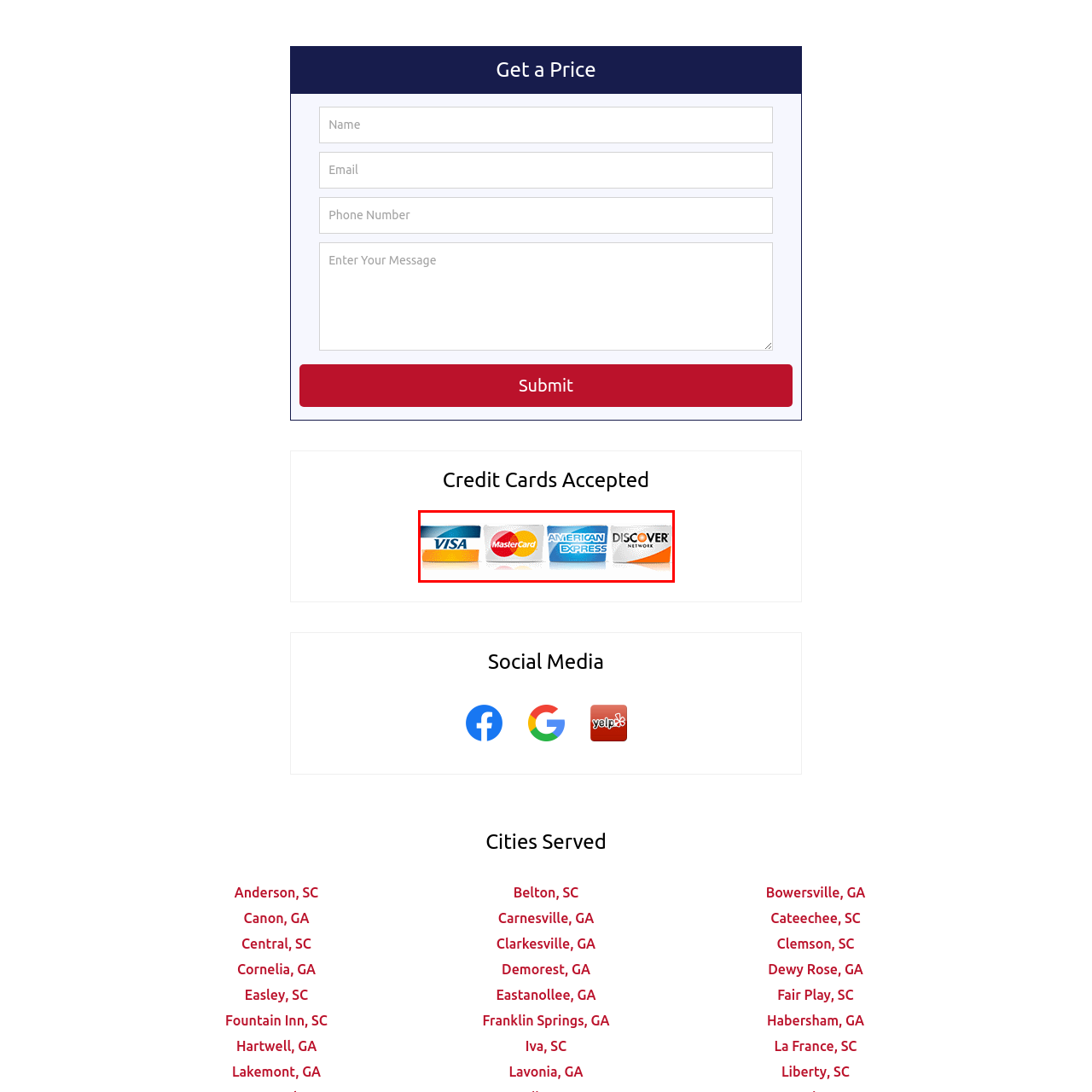Detail the features and components of the image inside the red outline.

The image displays a collection of well-recognized credit card logos, showcasing the brands accepted for transactions. From left to right, the logos include Visa, MasterCard, American Express, and Discover Network. Each card is designed with distinctive colors and branding, highlighting their global recognition and reliability. This visual assurance indicates to customers that a variety of payment options are available, enhancing their convenience during purchases.